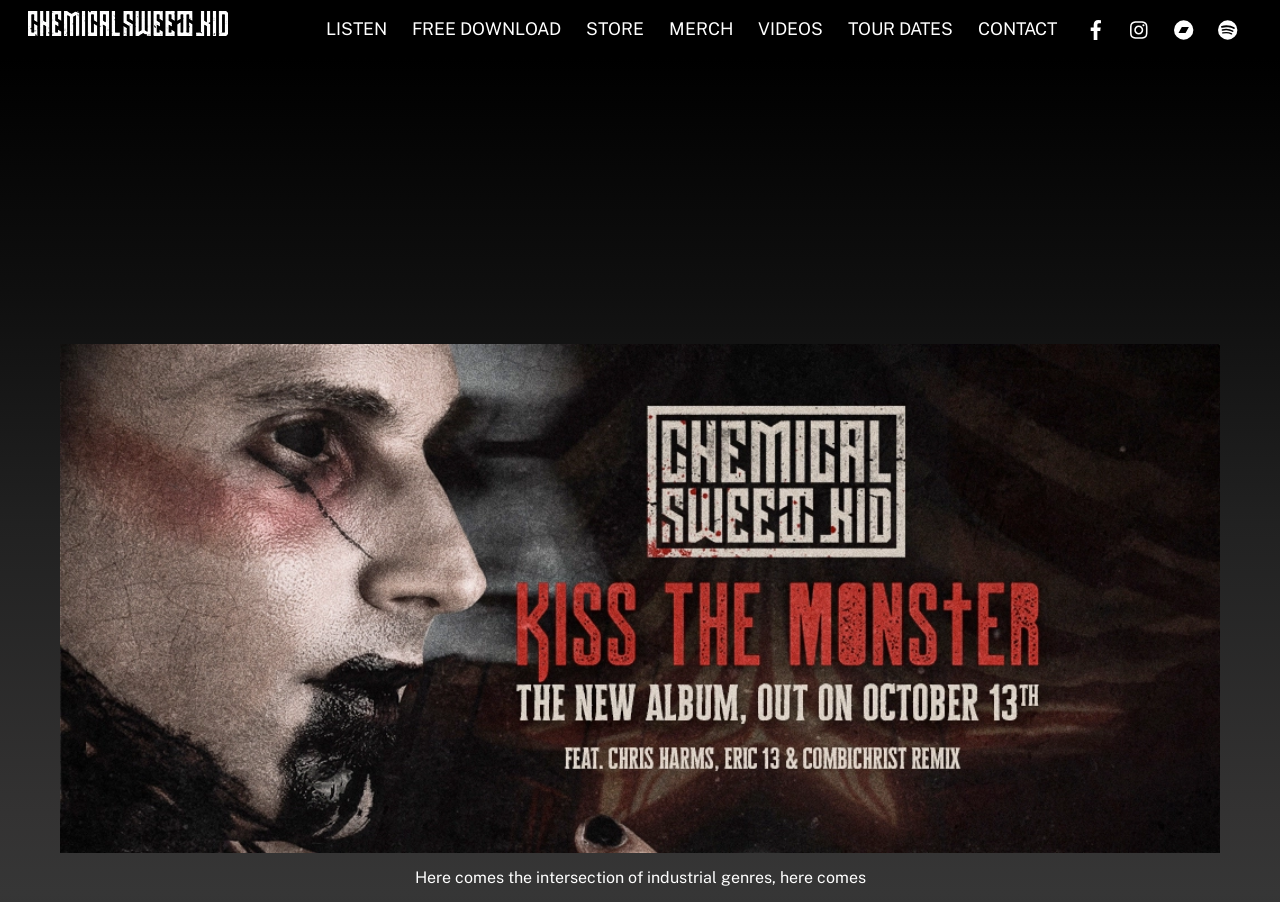Please locate the bounding box coordinates for the element that should be clicked to achieve the following instruction: "listen to Chemical Sweet Kid's music". Ensure the coordinates are given as four float numbers between 0 and 1, i.e., [left, top, right, bottom].

[0.246, 0.006, 0.31, 0.058]